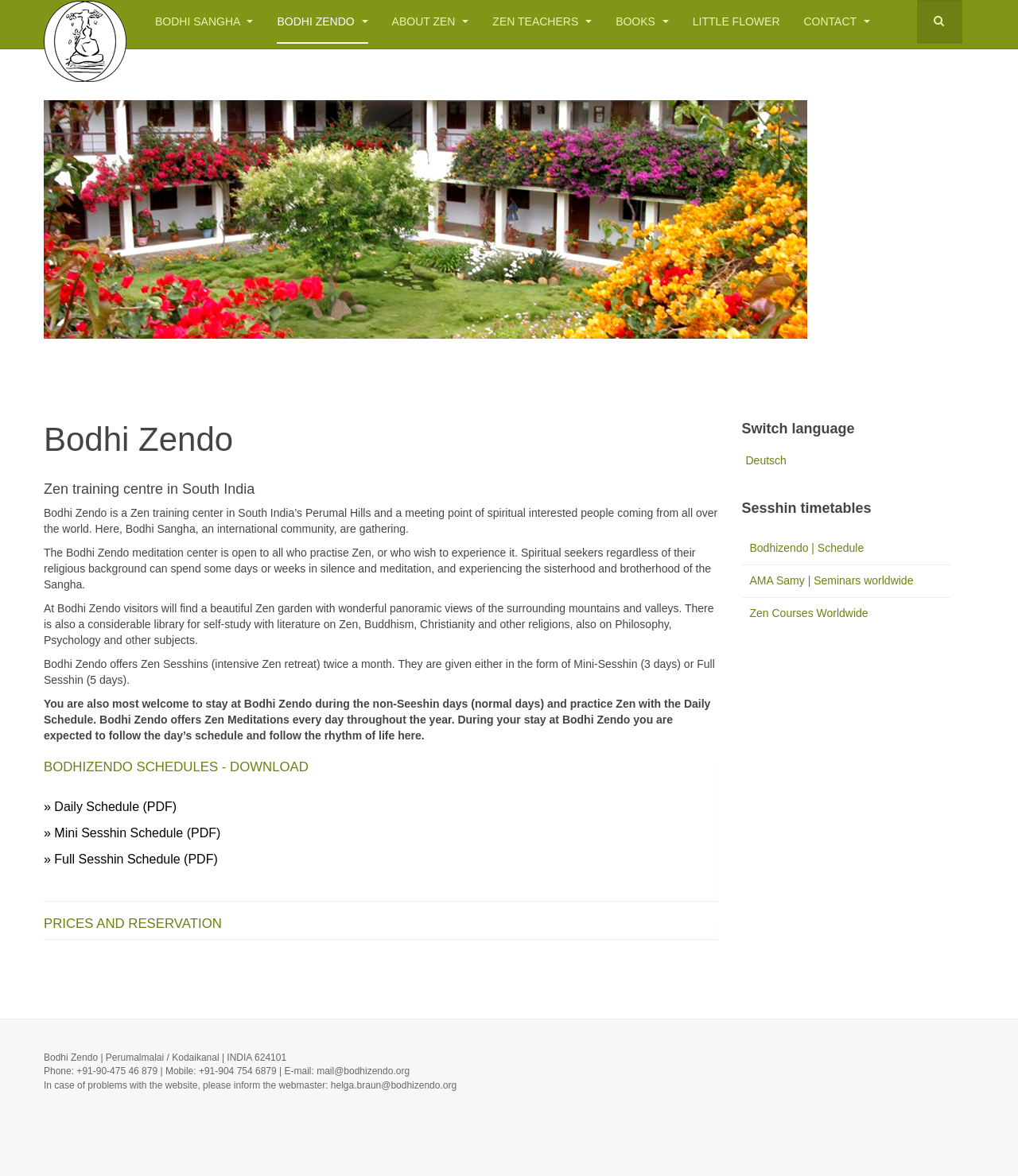Please indicate the bounding box coordinates of the element's region to be clicked to achieve the instruction: "Click on the 'BODHI SANGHA' link". Provide the coordinates as four float numbers between 0 and 1, i.e., [left, top, right, bottom].

[0.152, 0.0, 0.249, 0.037]